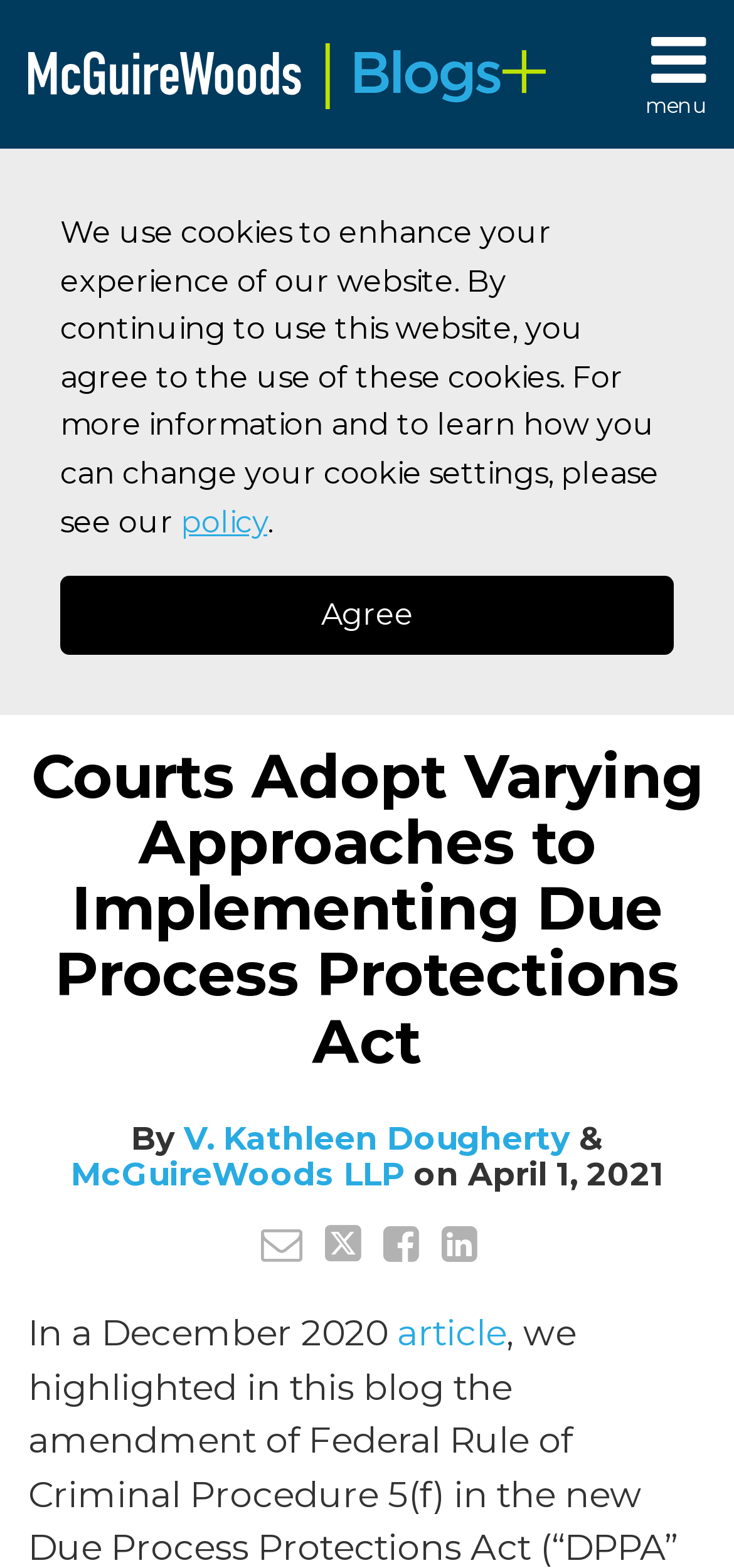Please provide the bounding box coordinates for the UI element as described: "Our Blogs". The coordinates must be four floats between 0 and 1, represented as [left, top, right, bottom].

[0.0, 0.077, 0.115, 0.134]